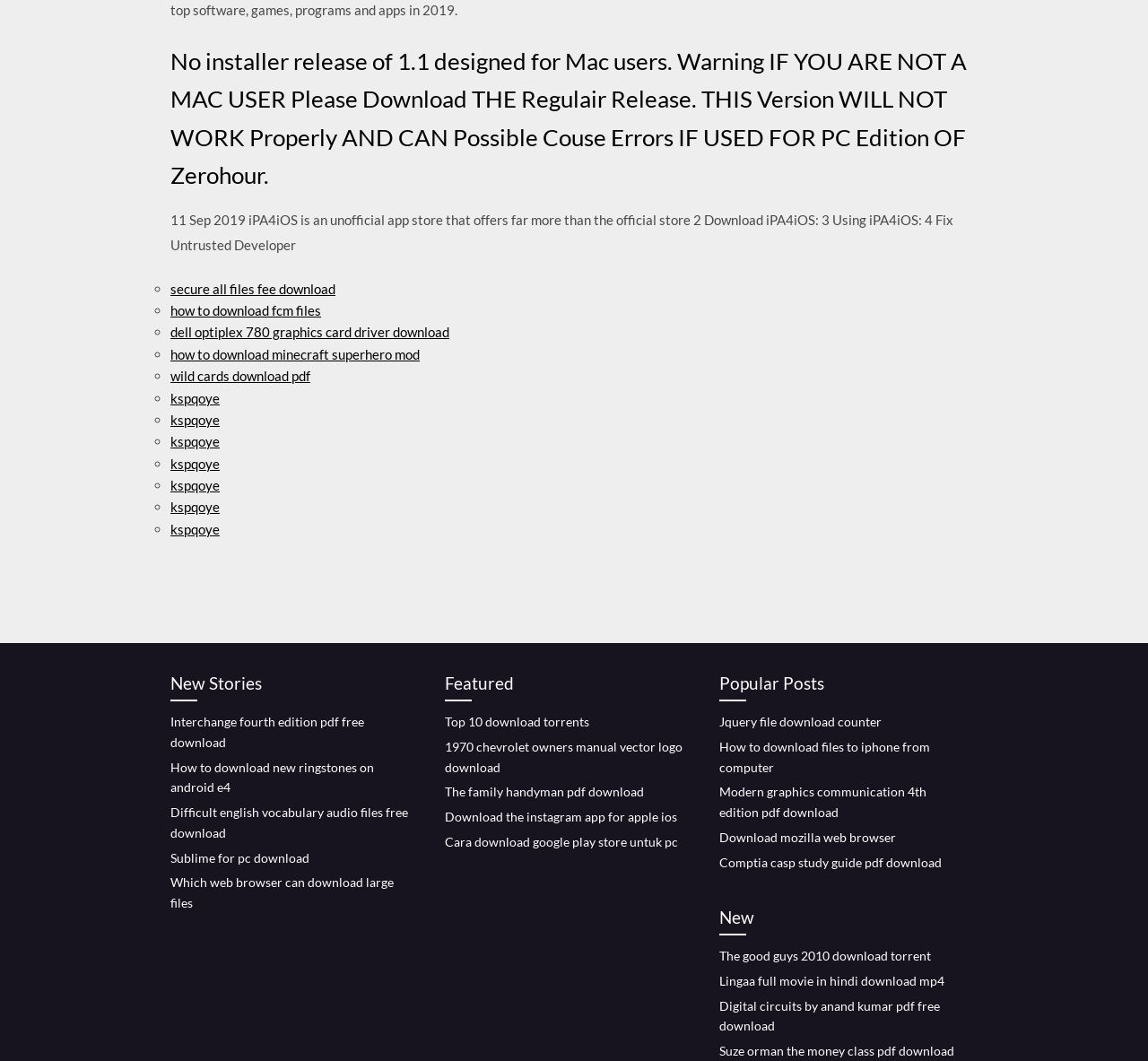Identify the bounding box coordinates for the element you need to click to achieve the following task: "download Interchange fourth edition pdf". The coordinates must be four float values ranging from 0 to 1, formatted as [left, top, right, bottom].

[0.148, 0.673, 0.317, 0.706]